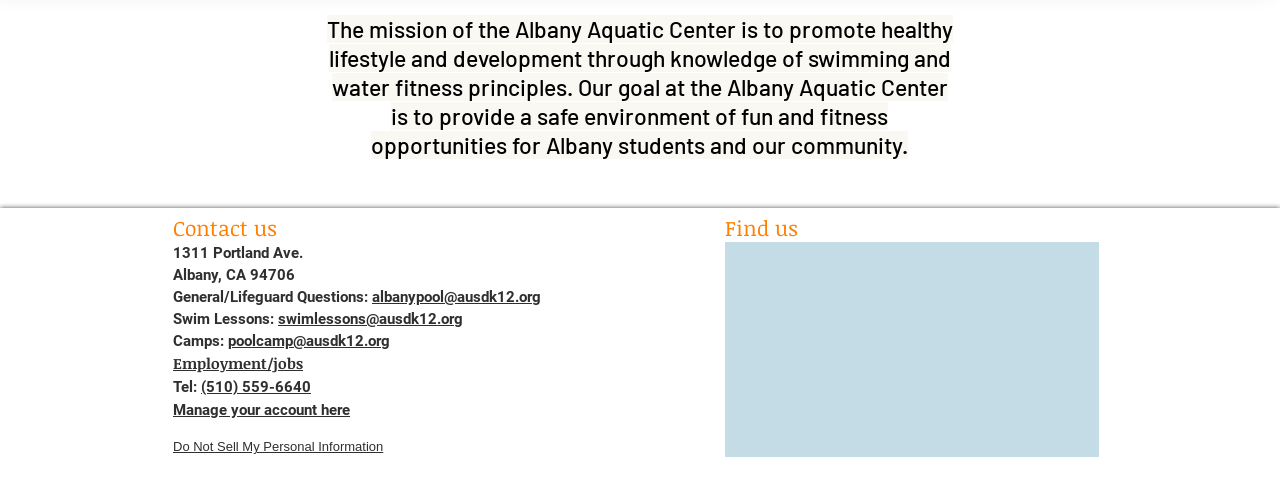Determine the bounding box coordinates for the area that should be clicked to carry out the following instruction: "Call the Albany Aquatic Center".

[0.157, 0.756, 0.243, 0.792]